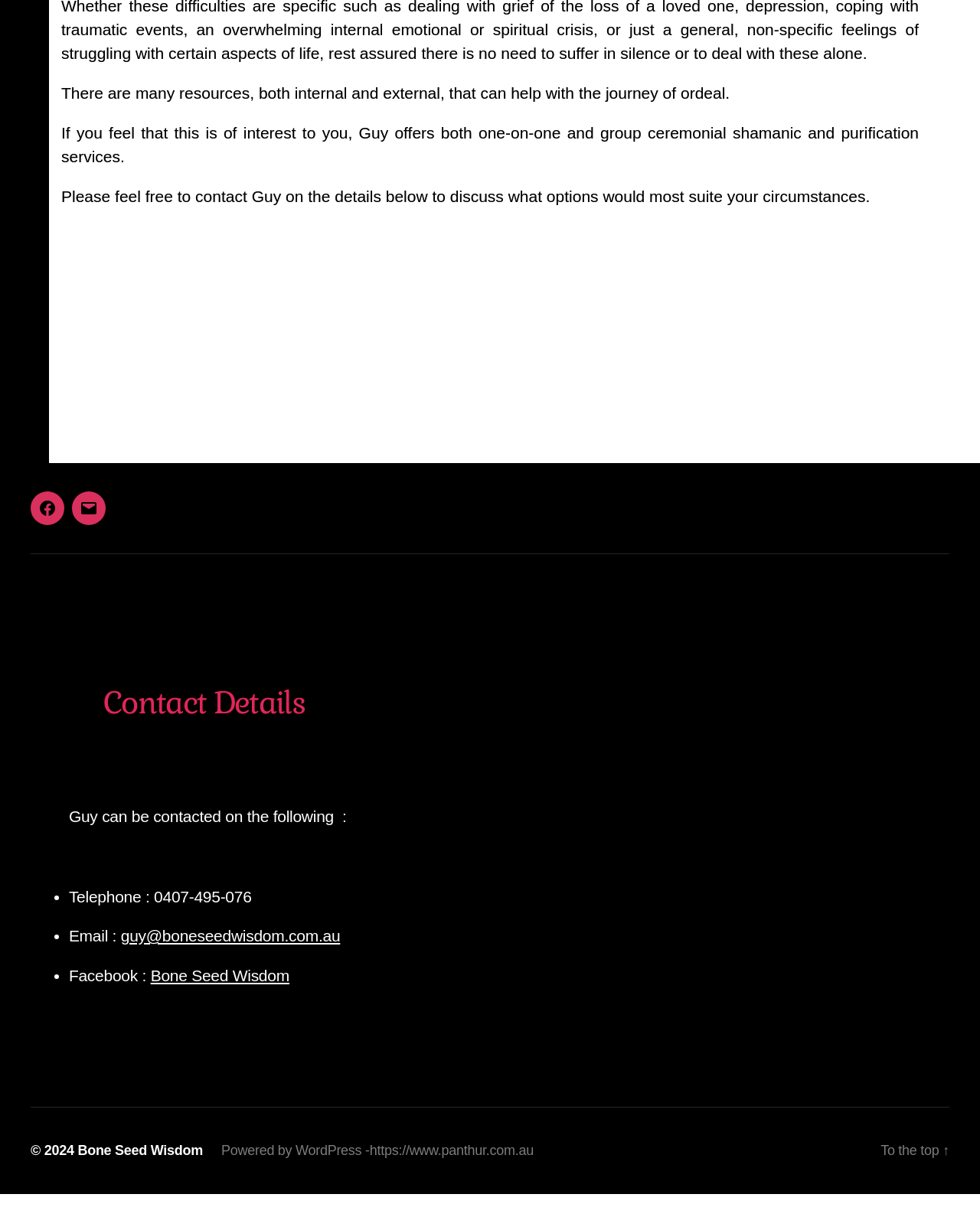What is the website powered by?
Based on the image, provide your answer in one word or phrase.

WordPress